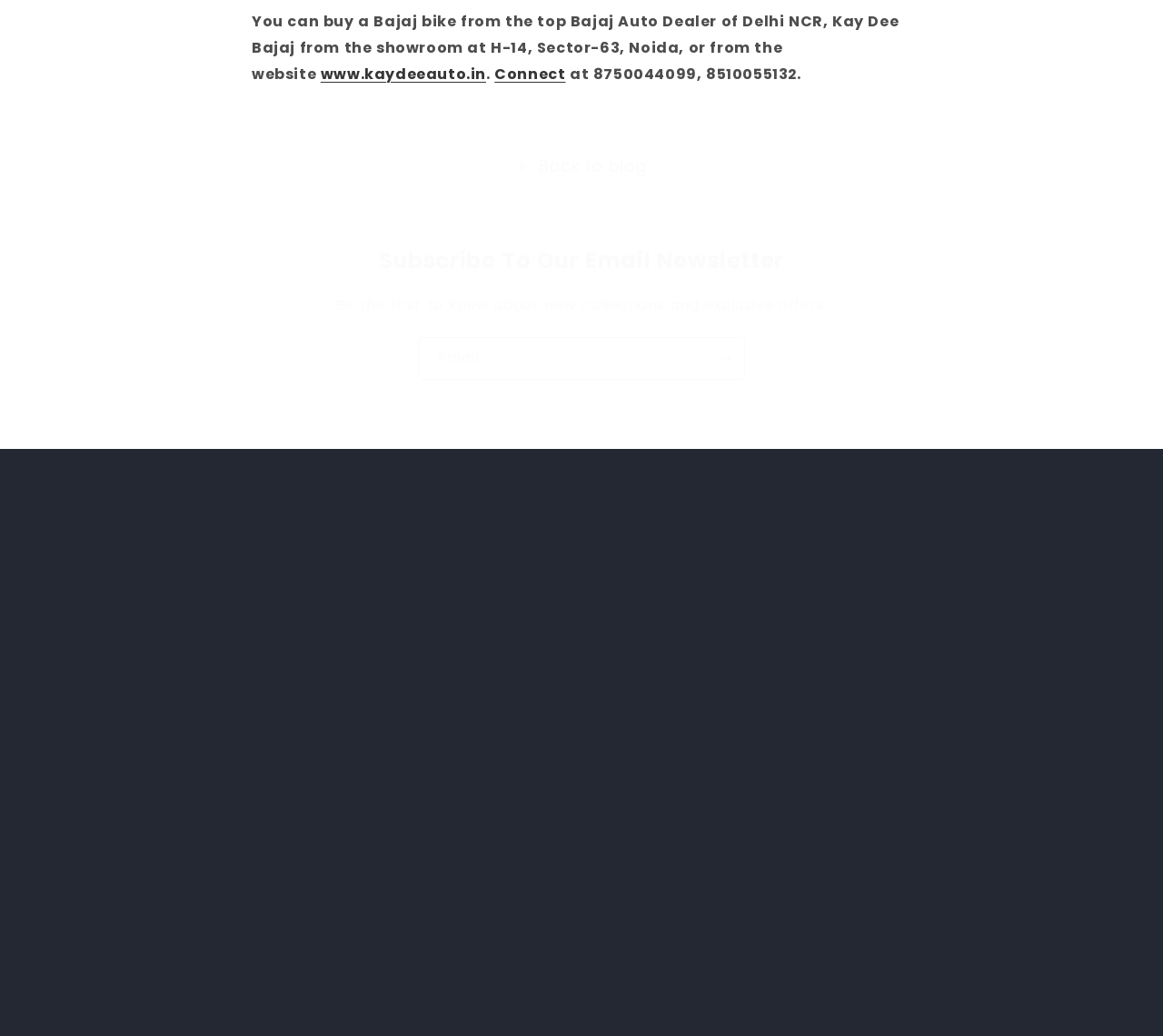What is the website of Kay Dee Bajaj?
Look at the image and respond with a one-word or short-phrase answer.

www.kaydeeauto.in